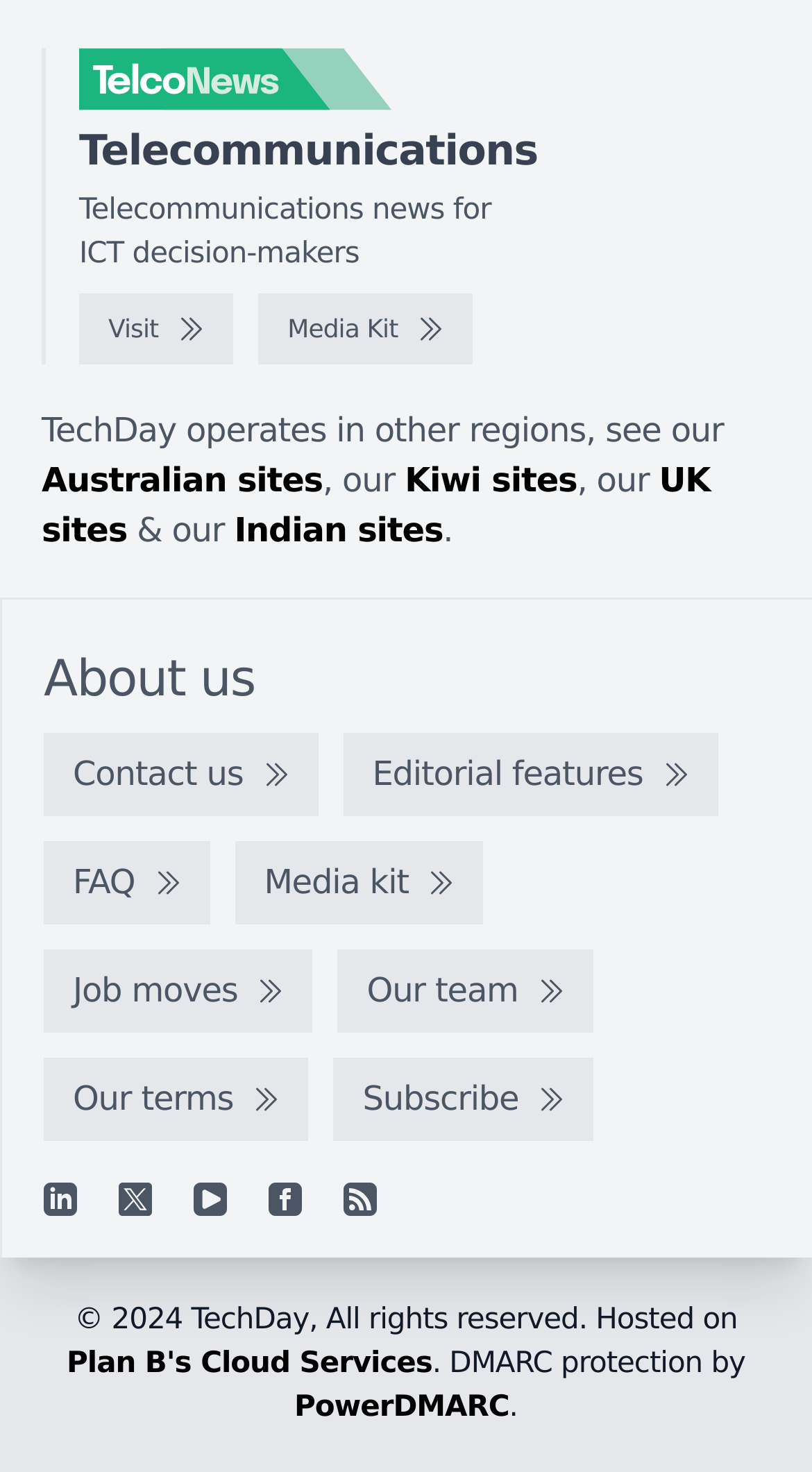What is the name of the logo?
Please utilize the information in the image to give a detailed response to the question.

The logo is located at the top left corner of the webpage, and it is a link with the text 'TelcoNews logo'.